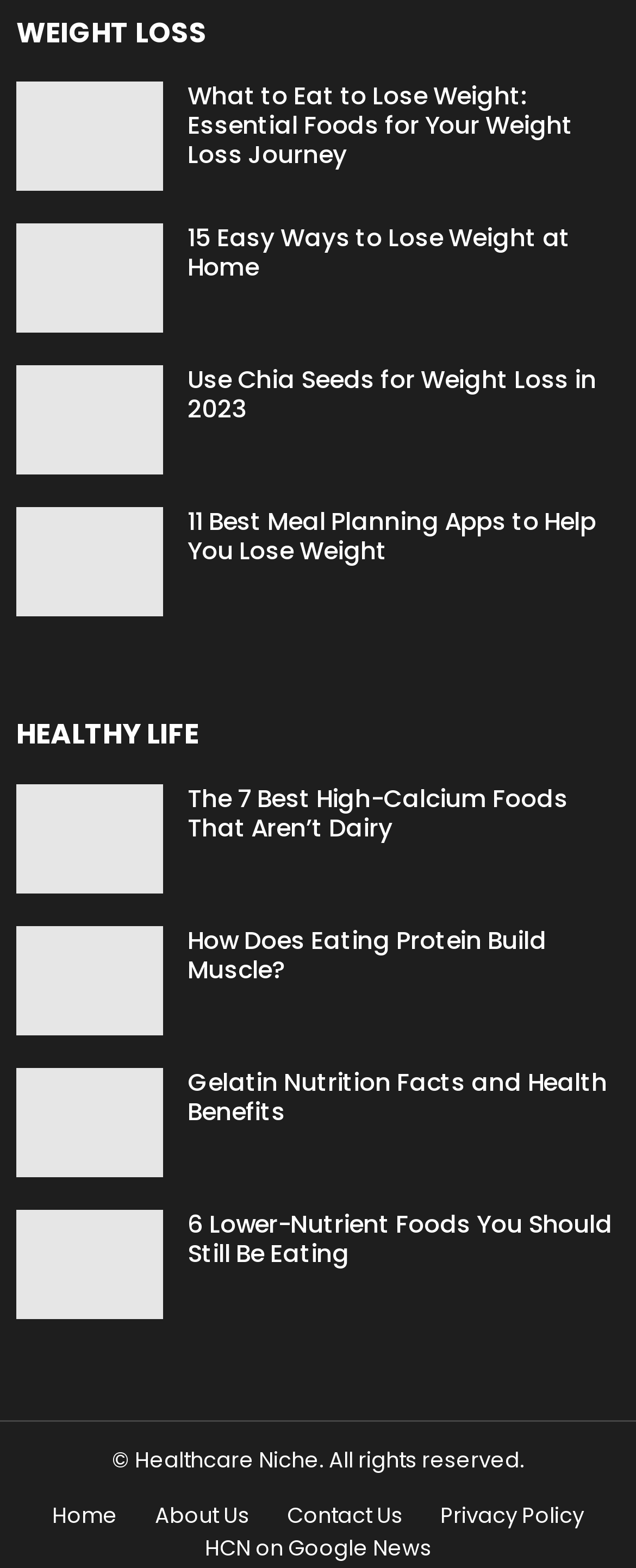Provide a short, one-word or phrase answer to the question below:
What is the copyright information at the bottom of the webpage?

© Healthcare Niche. All rights reserved.